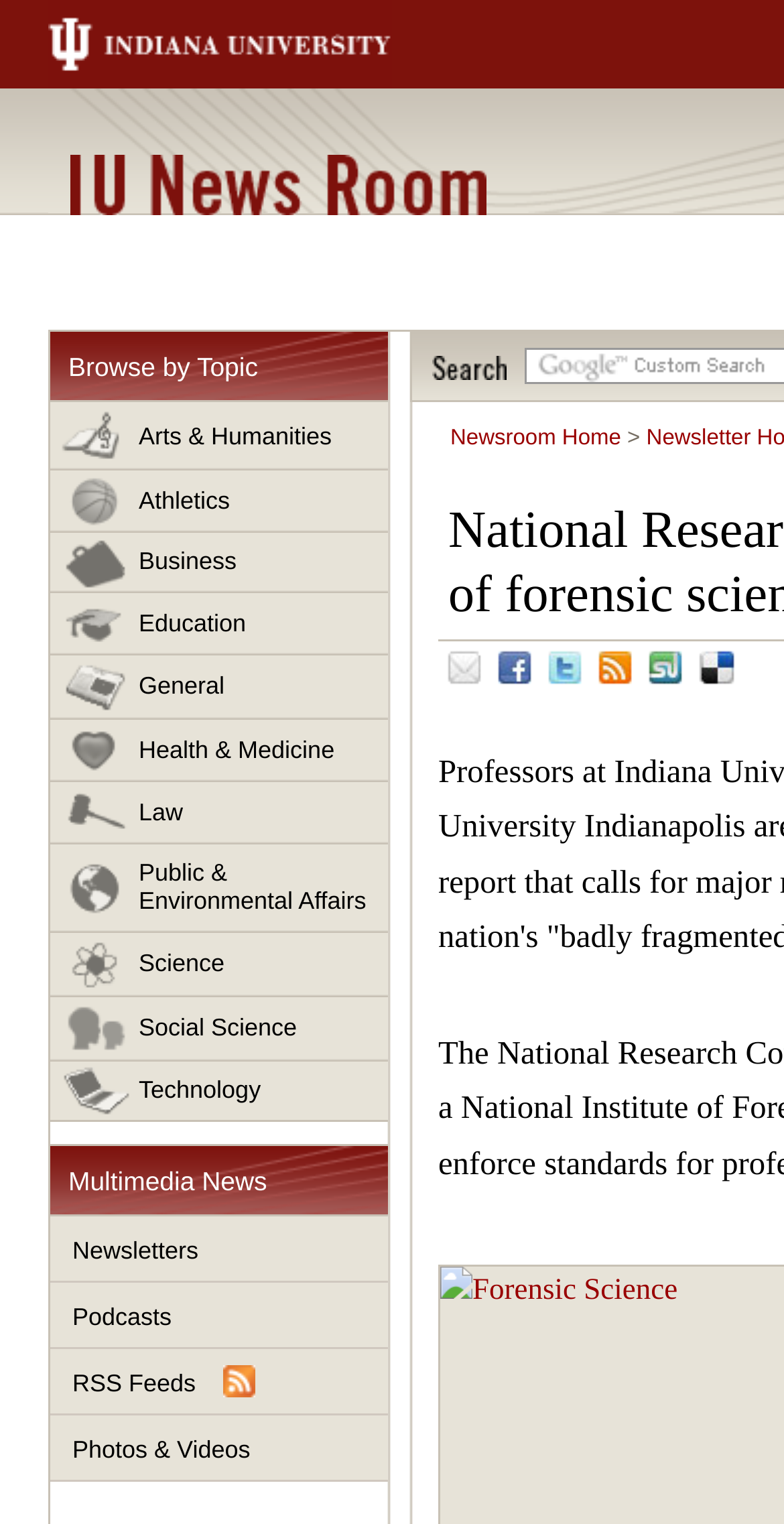What is the name of the university mentioned?
Examine the screenshot and reply with a single word or phrase.

Indiana University